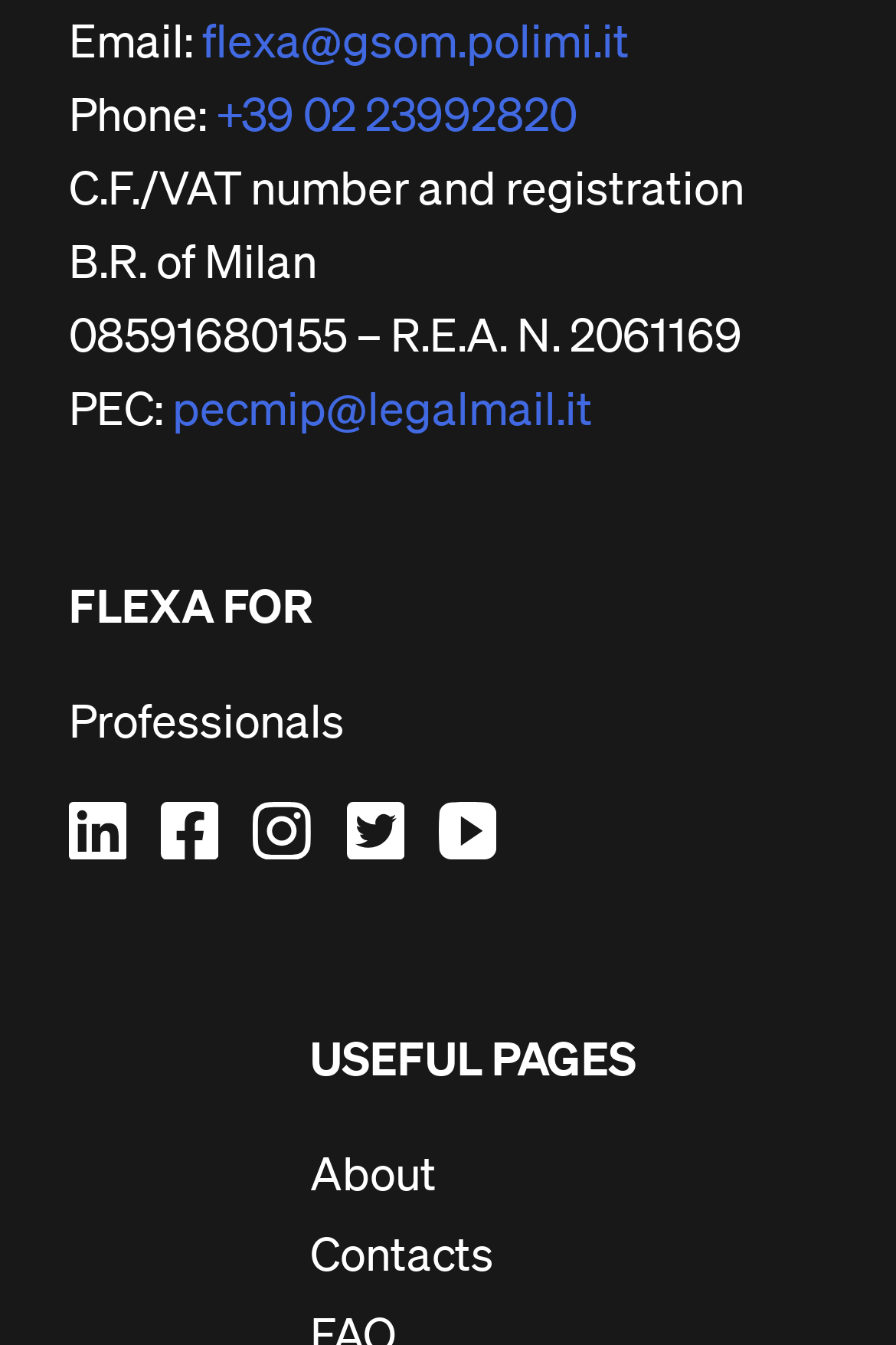What is the email address?
Carefully analyze the image and provide a thorough answer to the question.

I found the email address by looking at the static text 'Email:' and the corresponding link next to it, which is 'flexa@gsom.polimi.it'.